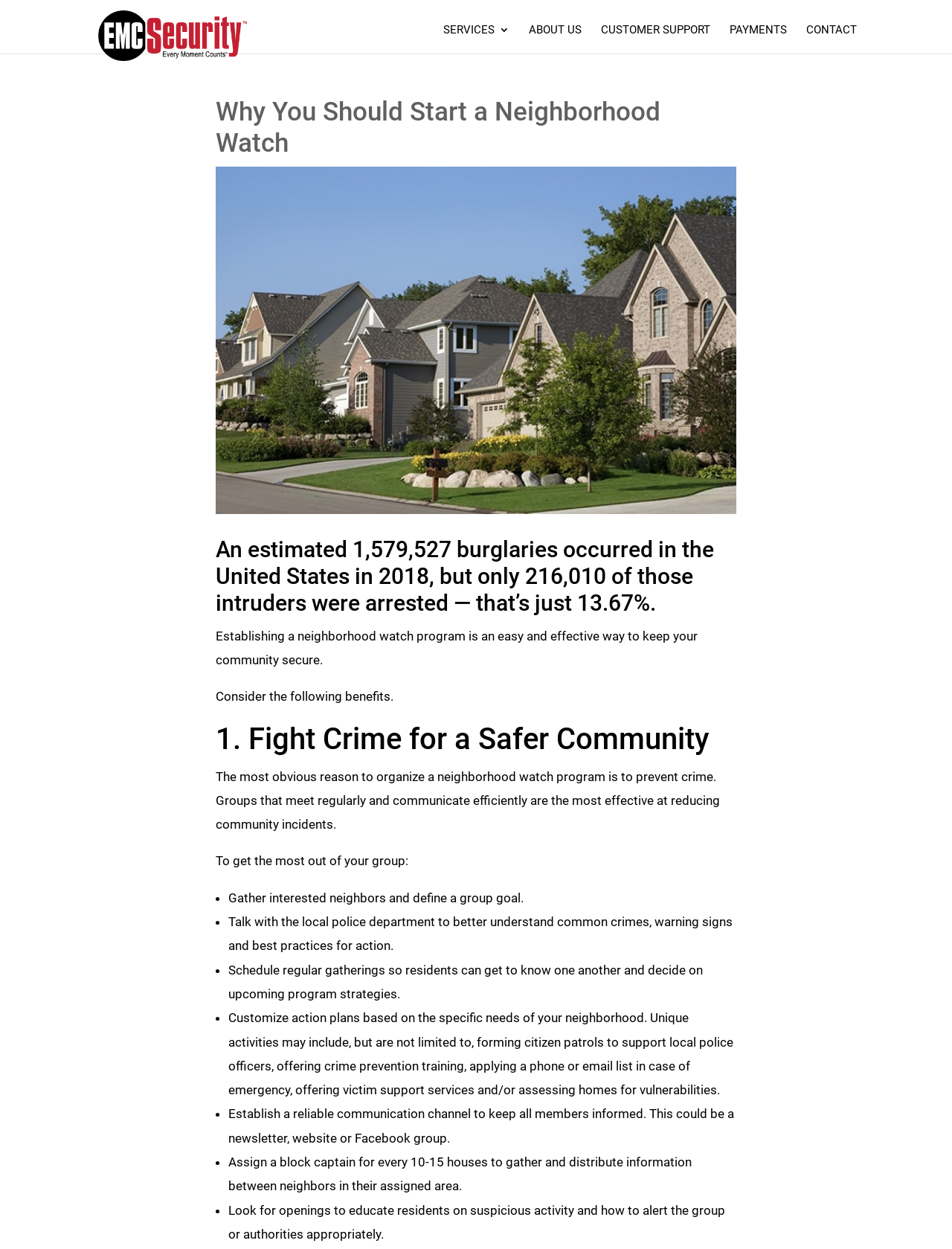What is the recommended way to gather interested neighbors?
Using the visual information, respond with a single word or phrase.

Define a group goal